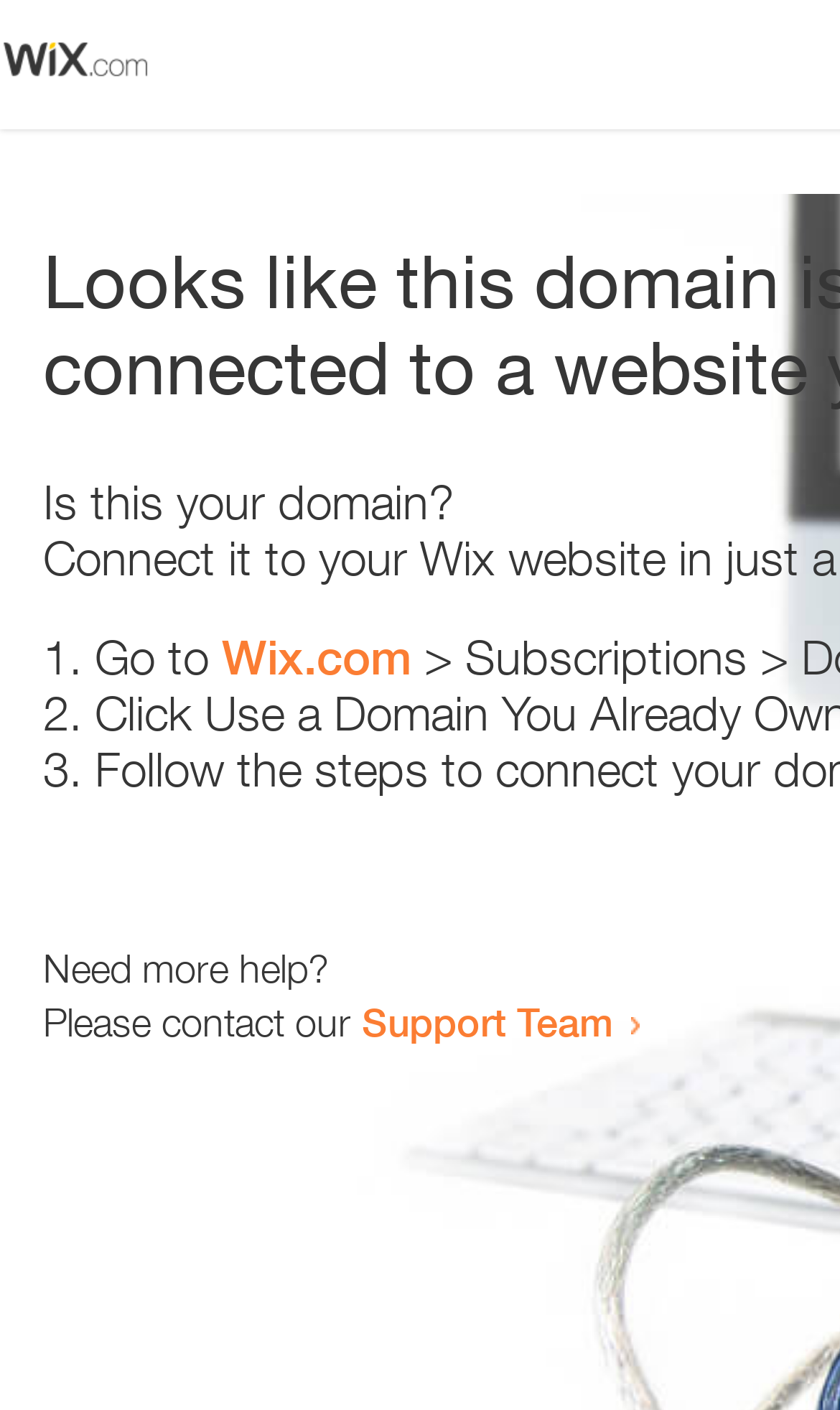Provide a thorough description of this webpage.

The webpage appears to be an error page, with a small image at the top left corner. Below the image, there is a question "Is this your domain?" in a prominent position. 

To the right of the question, there is a numbered list with three items. The first item starts with "1." and suggests going to "Wix.com". The second item starts with "2." and the third item starts with "3.", but their contents are not specified. 

Further down the page, there is a message "Need more help?" followed by a sentence "Please contact our Support Team" with a link to the Support Team.